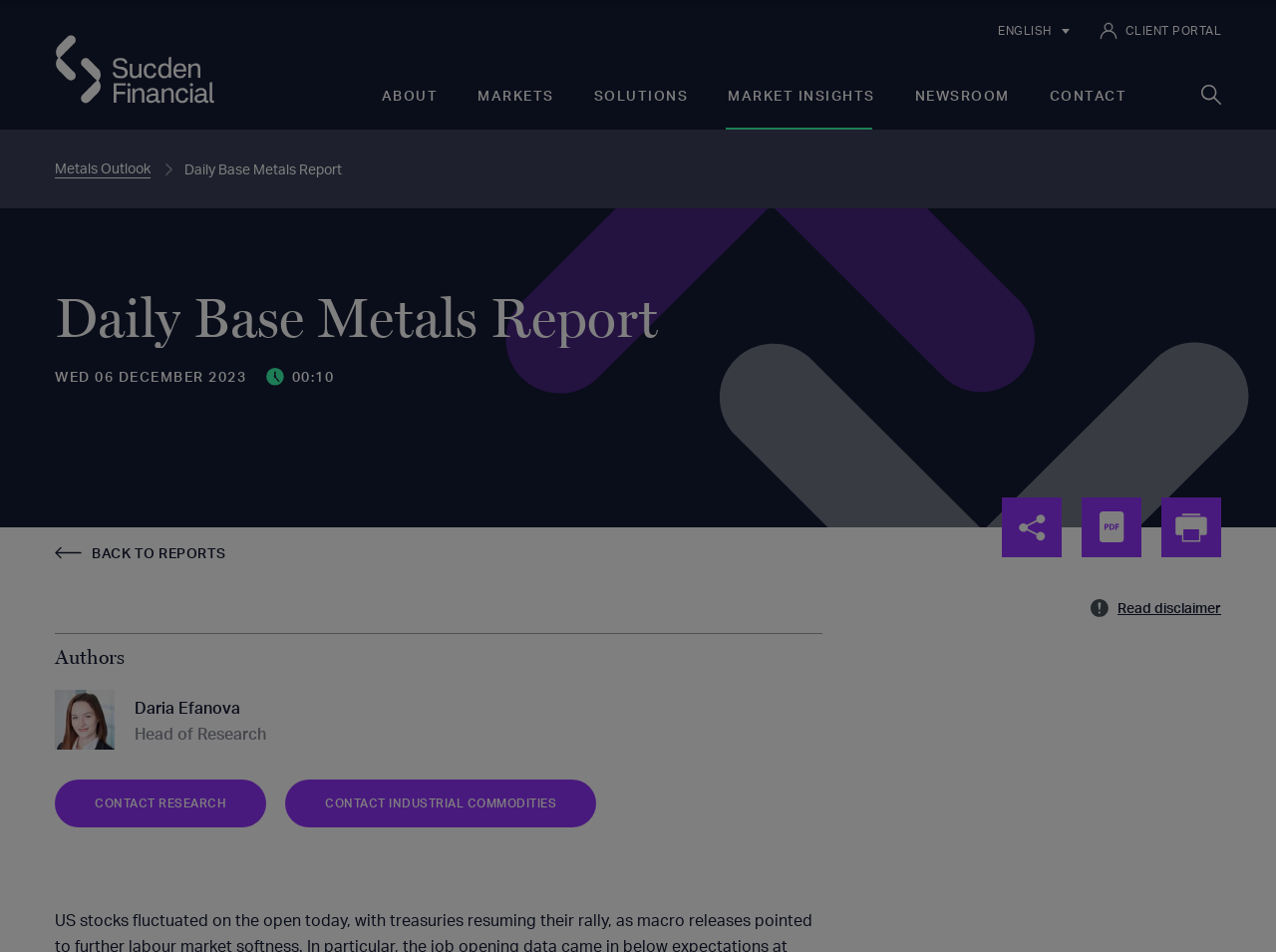Locate the bounding box coordinates of the element to click to perform the following action: 'Search for something'. The coordinates should be given as four float values between 0 and 1, in the form of [left, top, right, bottom].

[0.941, 0.063, 0.957, 0.136]